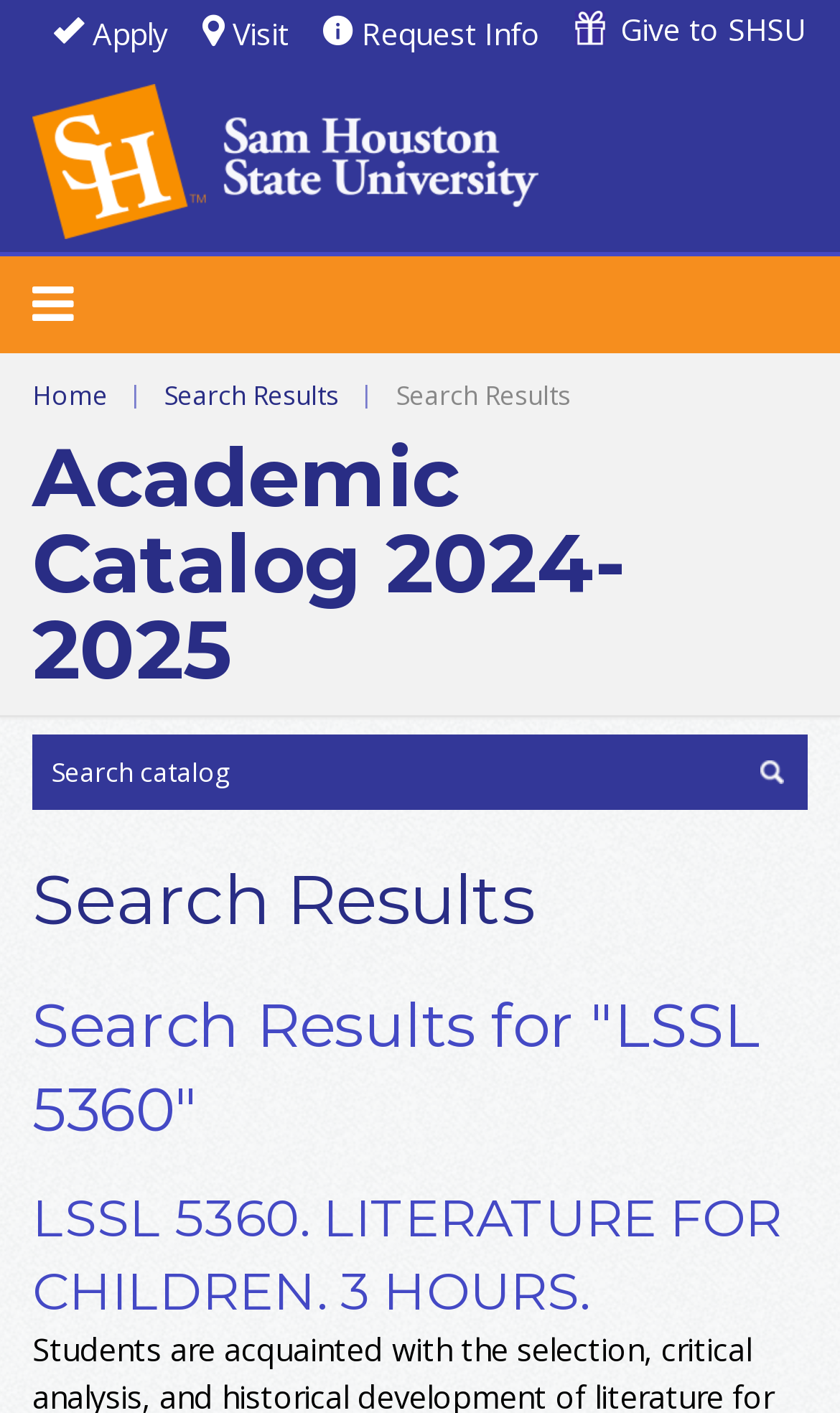How many search results are displayed?
Look at the image and answer the question with a single word or phrase.

1